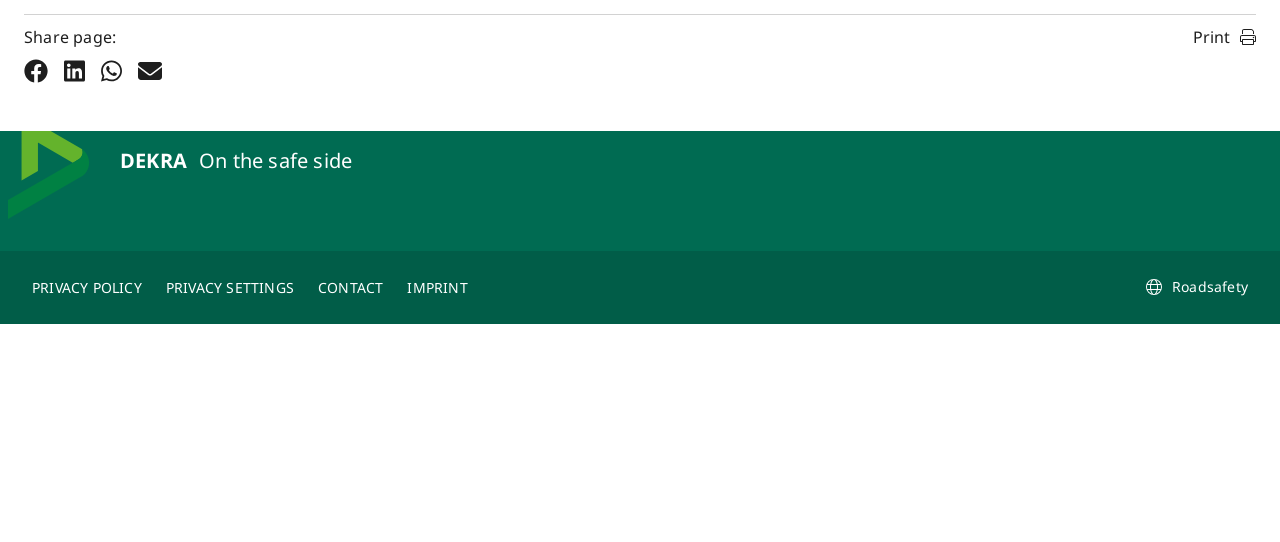Find the bounding box coordinates of the clickable area required to complete the following action: "Contact us".

[0.248, 0.507, 0.3, 0.554]